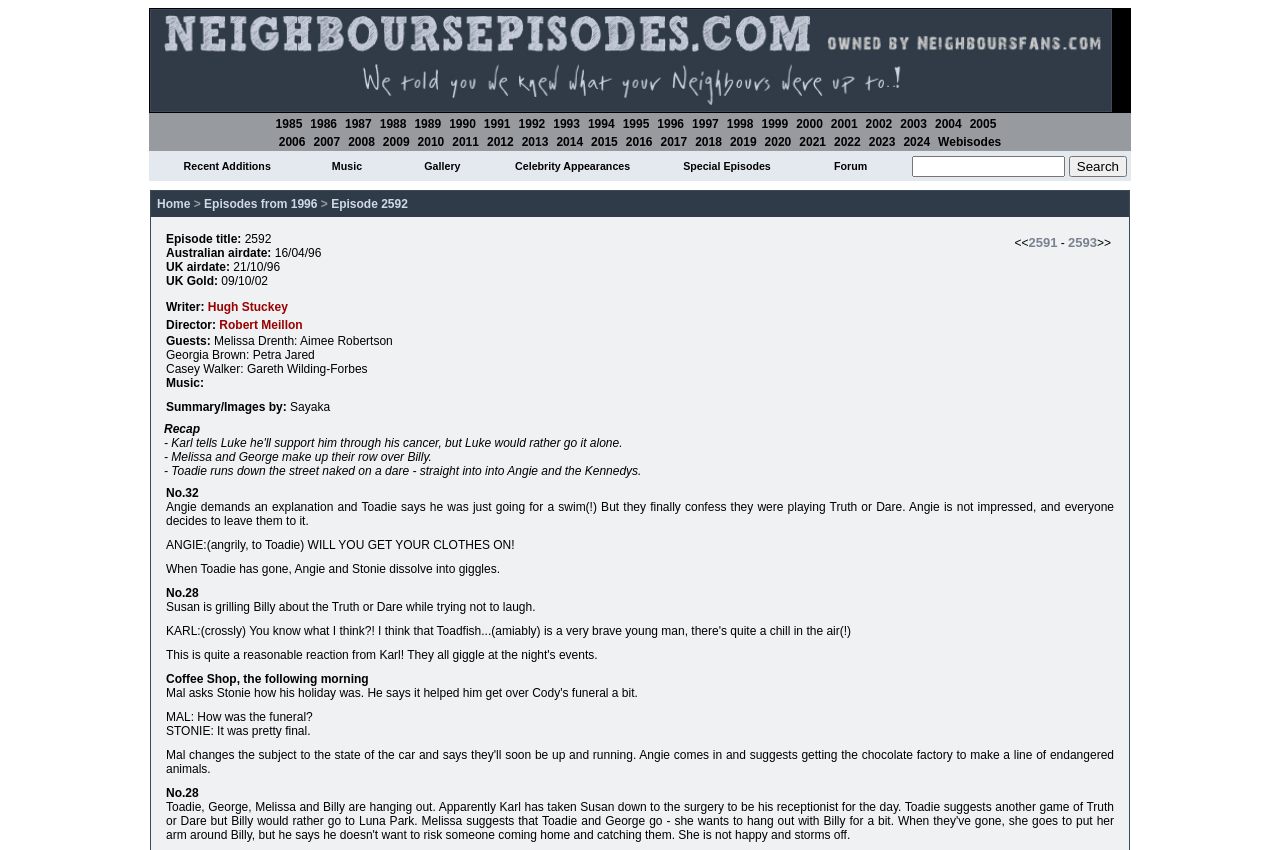Specify the bounding box coordinates of the element's region that should be clicked to achieve the following instruction: "Search for something". The bounding box coordinates consist of four float numbers between 0 and 1, in the format [left, top, right, bottom].

[0.712, 0.183, 0.832, 0.208]